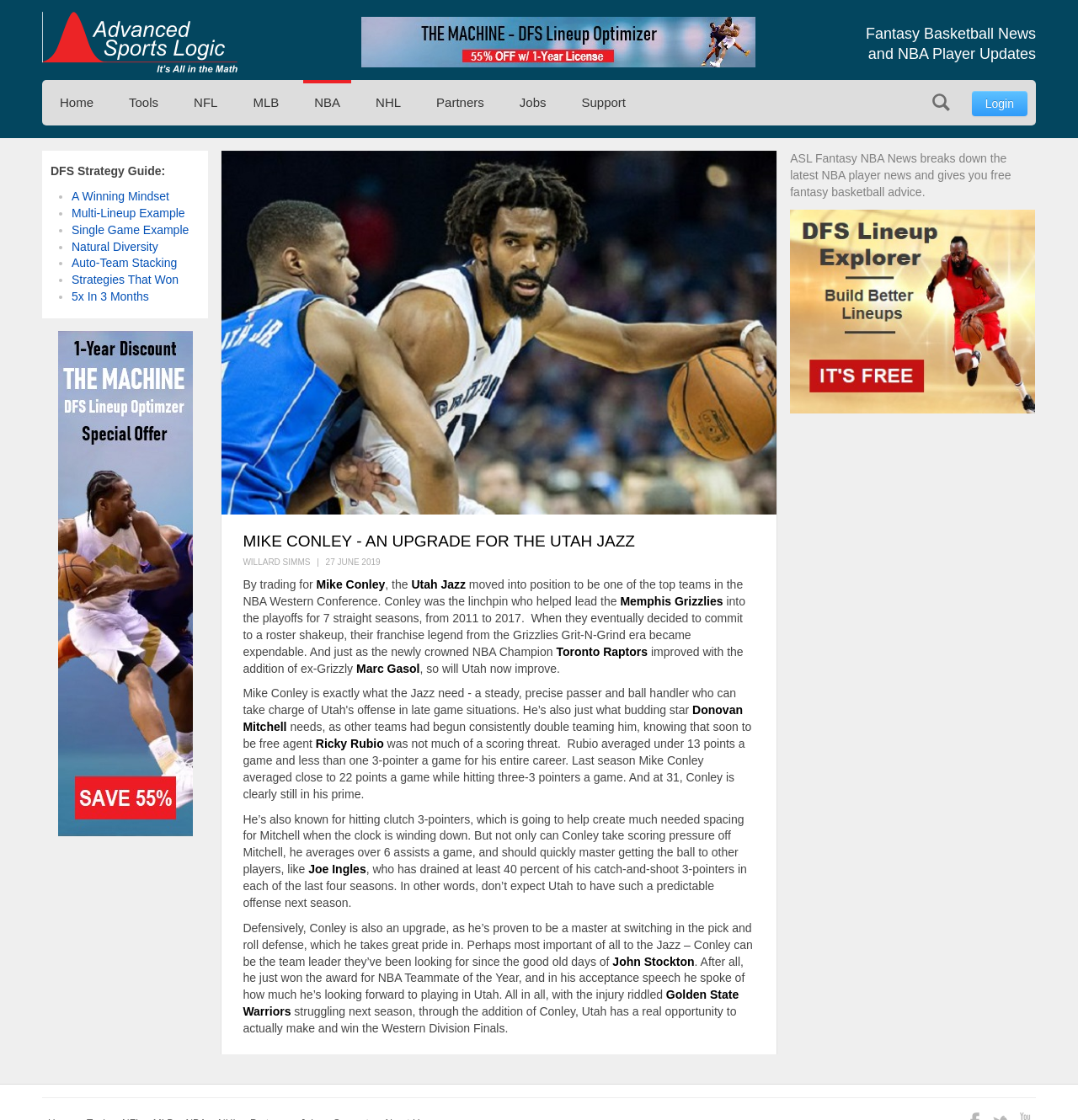What is the name of the team that Mike Conley used to play for?
Please answer the question as detailed as possible based on the image.

The article mentions that Mike Conley used to play for the Memphis Grizzlies, where he helped lead the team to the playoffs for 7 straight seasons.